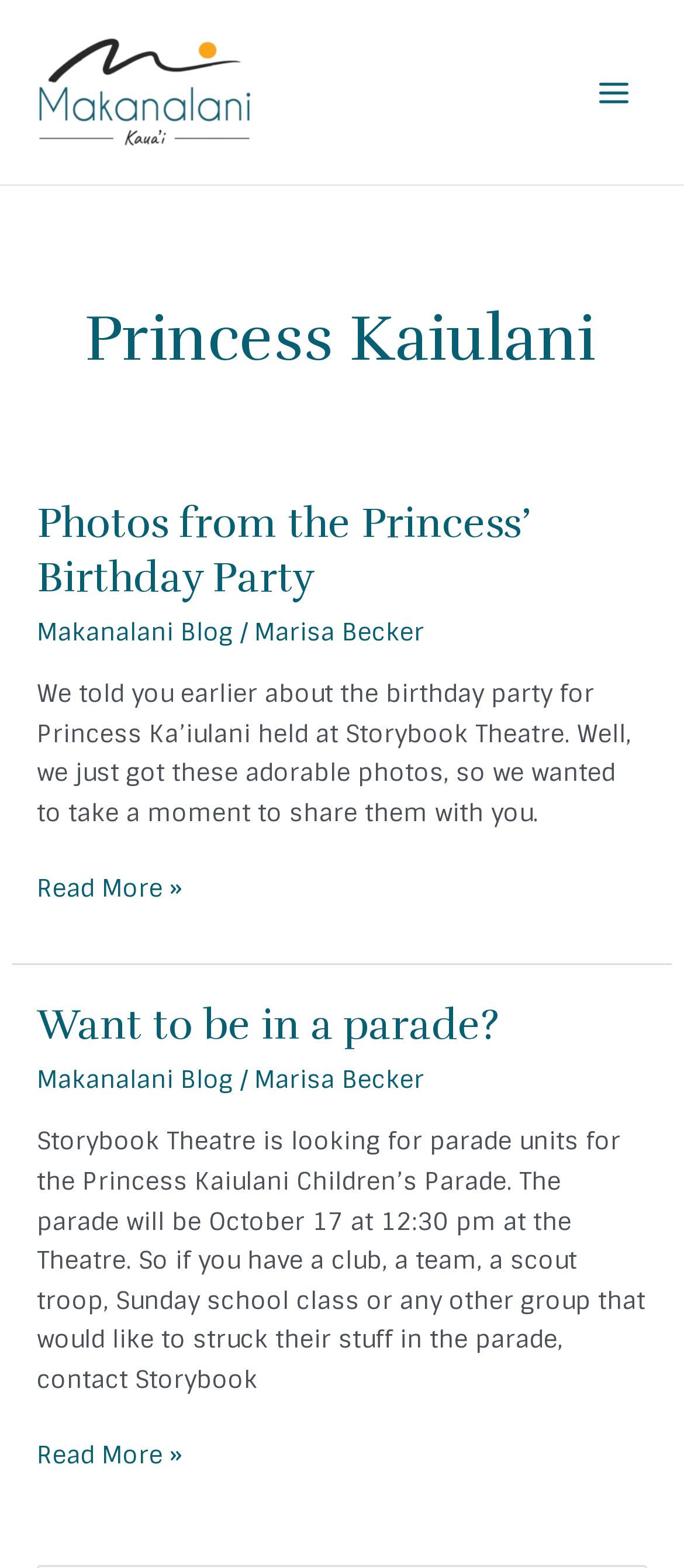Please specify the bounding box coordinates of the area that should be clicked to accomplish the following instruction: "Learn about Oxessays Review". The coordinates should consist of four float numbers between 0 and 1, i.e., [left, top, right, bottom].

None